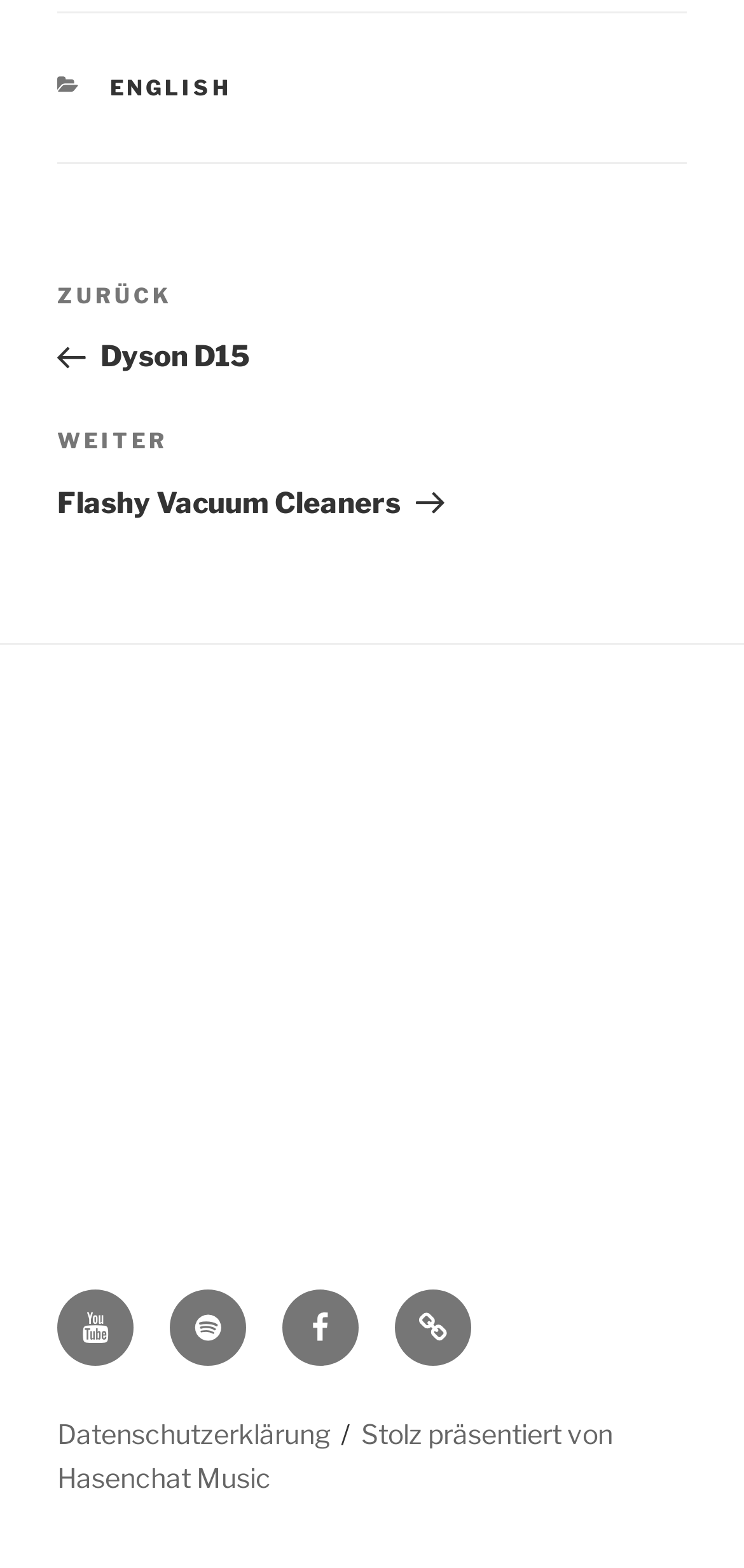Locate the bounding box of the user interface element based on this description: "Youtube".

[0.077, 0.822, 0.179, 0.87]